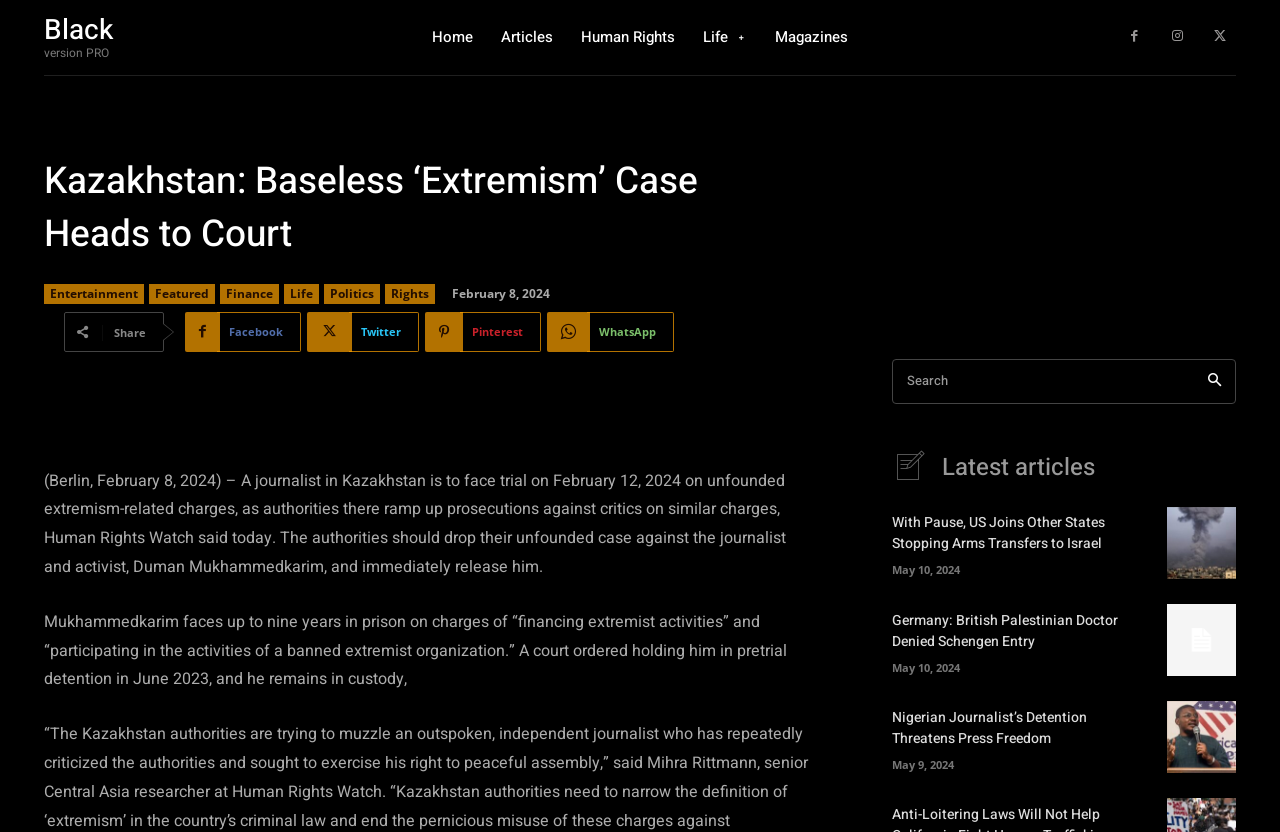Identify the bounding box coordinates necessary to click and complete the given instruction: "Click on the 'Home' link".

[0.337, 0.0, 0.37, 0.09]